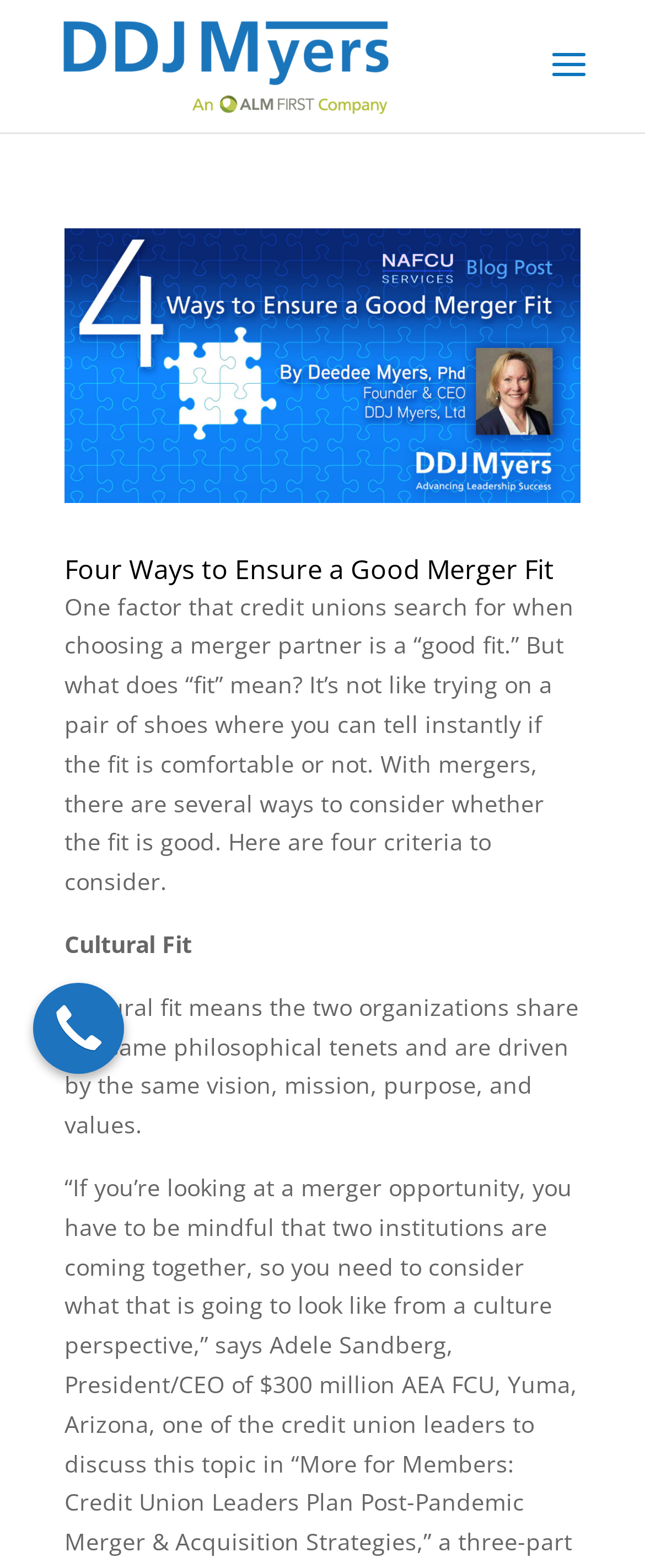Determine the bounding box coordinates for the UI element matching this description: "parent_node: message title="Contact us"".

None